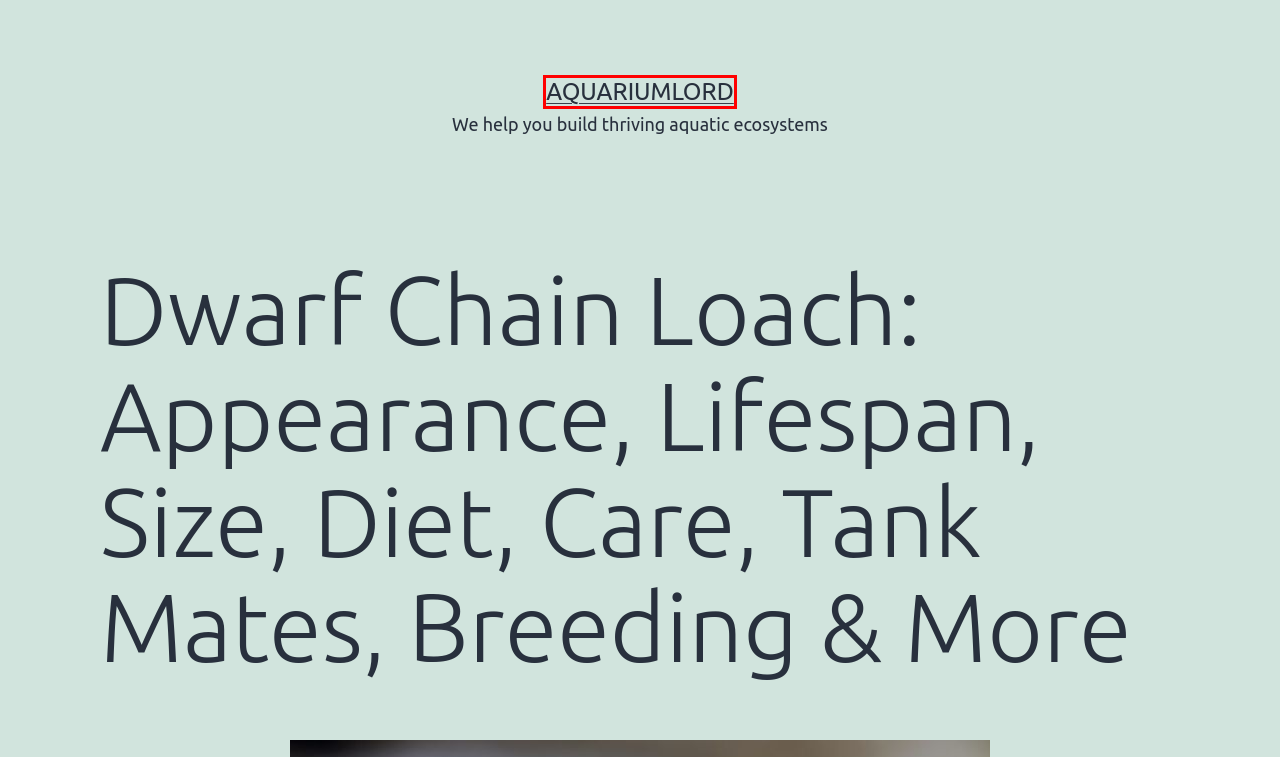You are given a screenshot of a webpage with a red bounding box around an element. Choose the most fitting webpage description for the page that appears after clicking the element within the red bounding box. Here are the candidates:
A. All You Need to Know About Caring for Black Skirt Tetra - Aquariumlord
B. Aquariumlord - We help you build thriving aquatic ecosystems
C. Alex - Aquariumlord
D. Zebra Danio: Appearance, Care, Size, Lifespan, Tank Mates - Aquariumlord
E. Sexy Shrimp: Appearance, Lifespan, Size, Diet, Care, Tank Mates, Breeding & More - Aquariumlord
F. Bamboo Shrimp: Appearance, Lifespan, Size, Diet, Care, Tank Mates, Breeding & More - Aquariumlord
G. Fish Breeds - Aquariumlord
H. Caring for Dwarf Water Lettuce: Lighting, Humidity, and Supplement - Aquariumlord

B